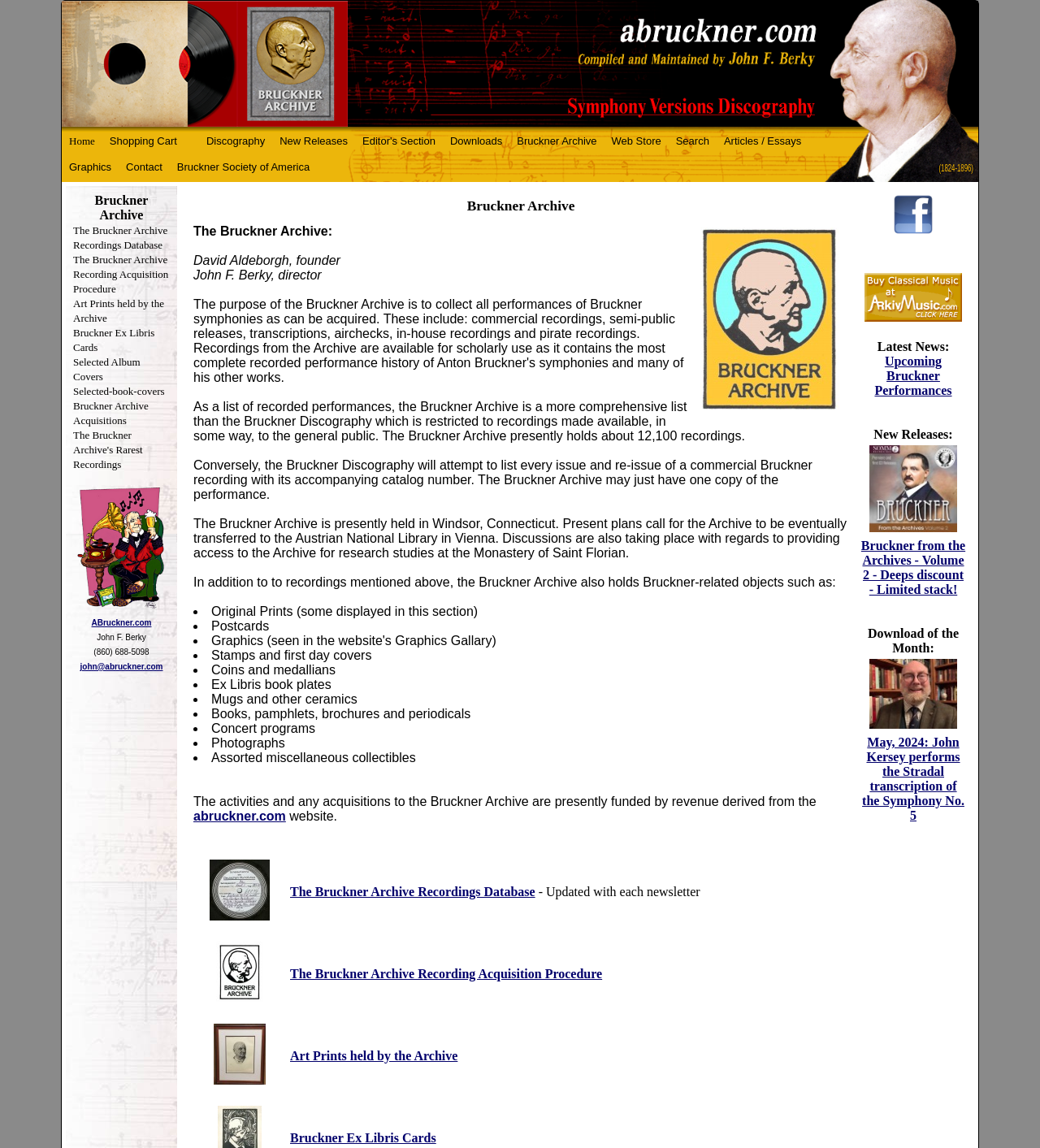Where is the Bruckner Archive currently held?
Using the visual information, reply with a single word or short phrase.

Windsor, Connecticut